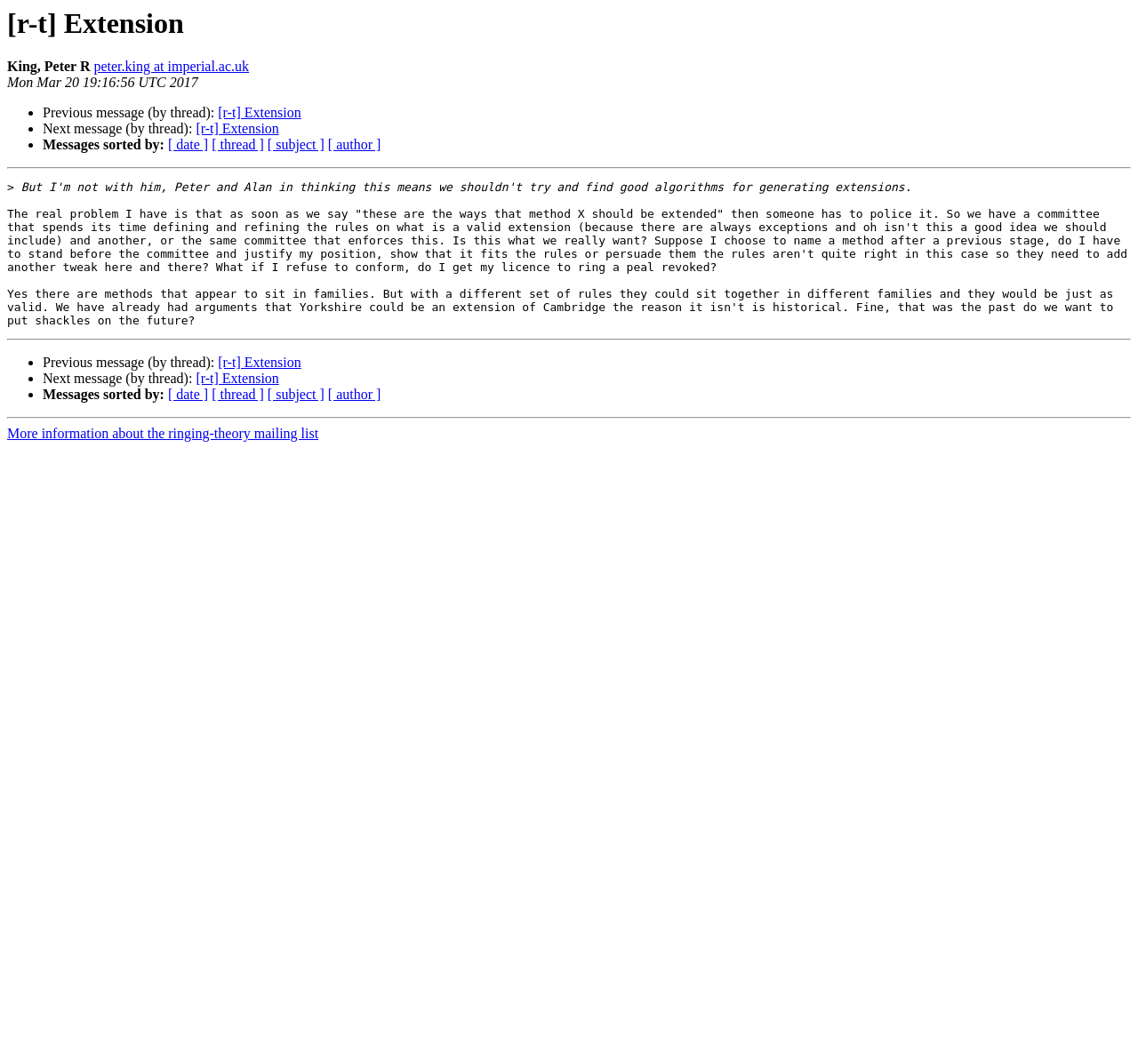Locate the bounding box coordinates of the element I should click to achieve the following instruction: "Check more information about the mailing list".

[0.006, 0.401, 0.28, 0.415]